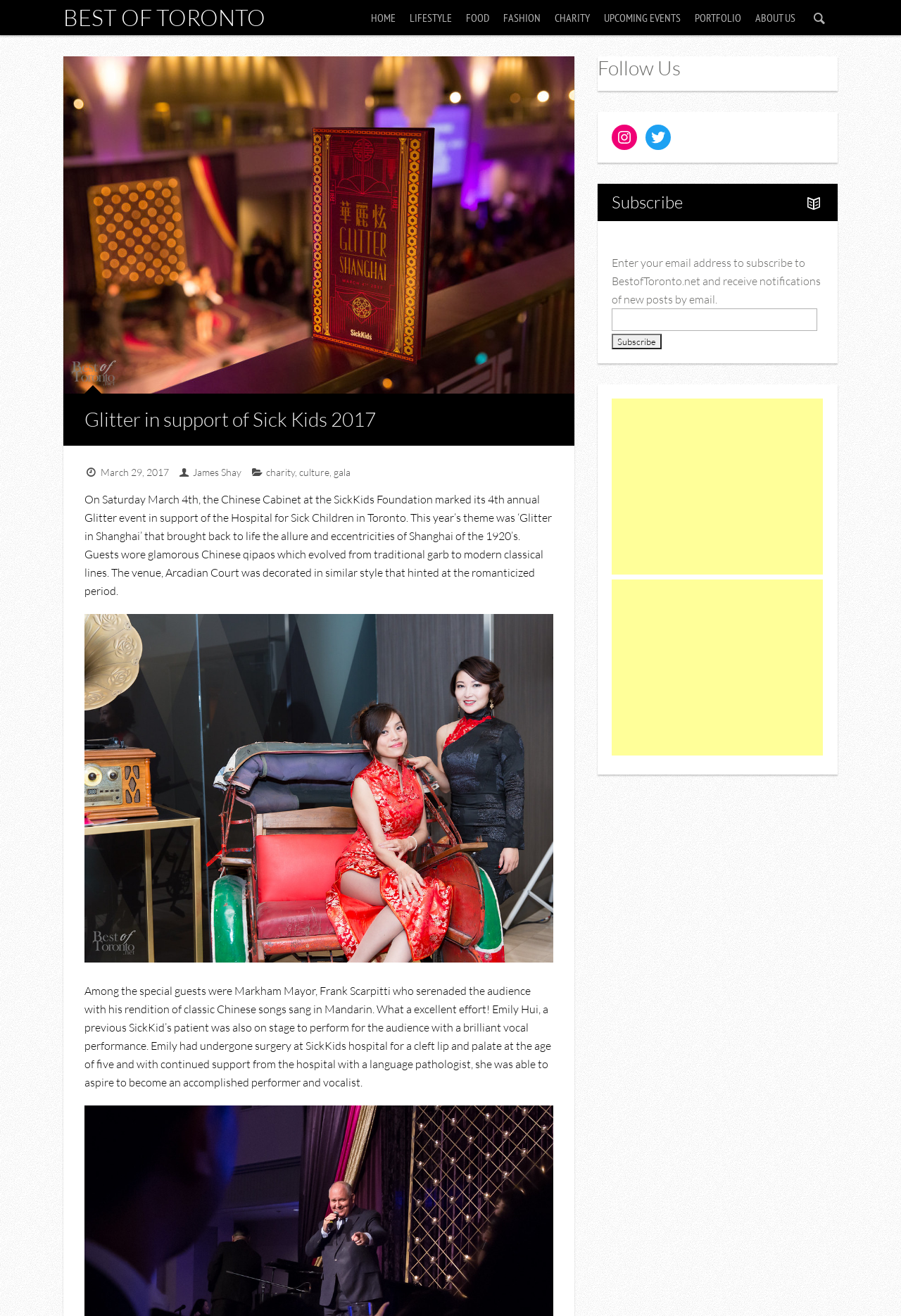Identify the bounding box coordinates for the UI element mentioned here: "About Us". Provide the coordinates as four float values between 0 and 1, i.e., [left, top, right, bottom].

[0.838, 0.0, 0.883, 0.027]